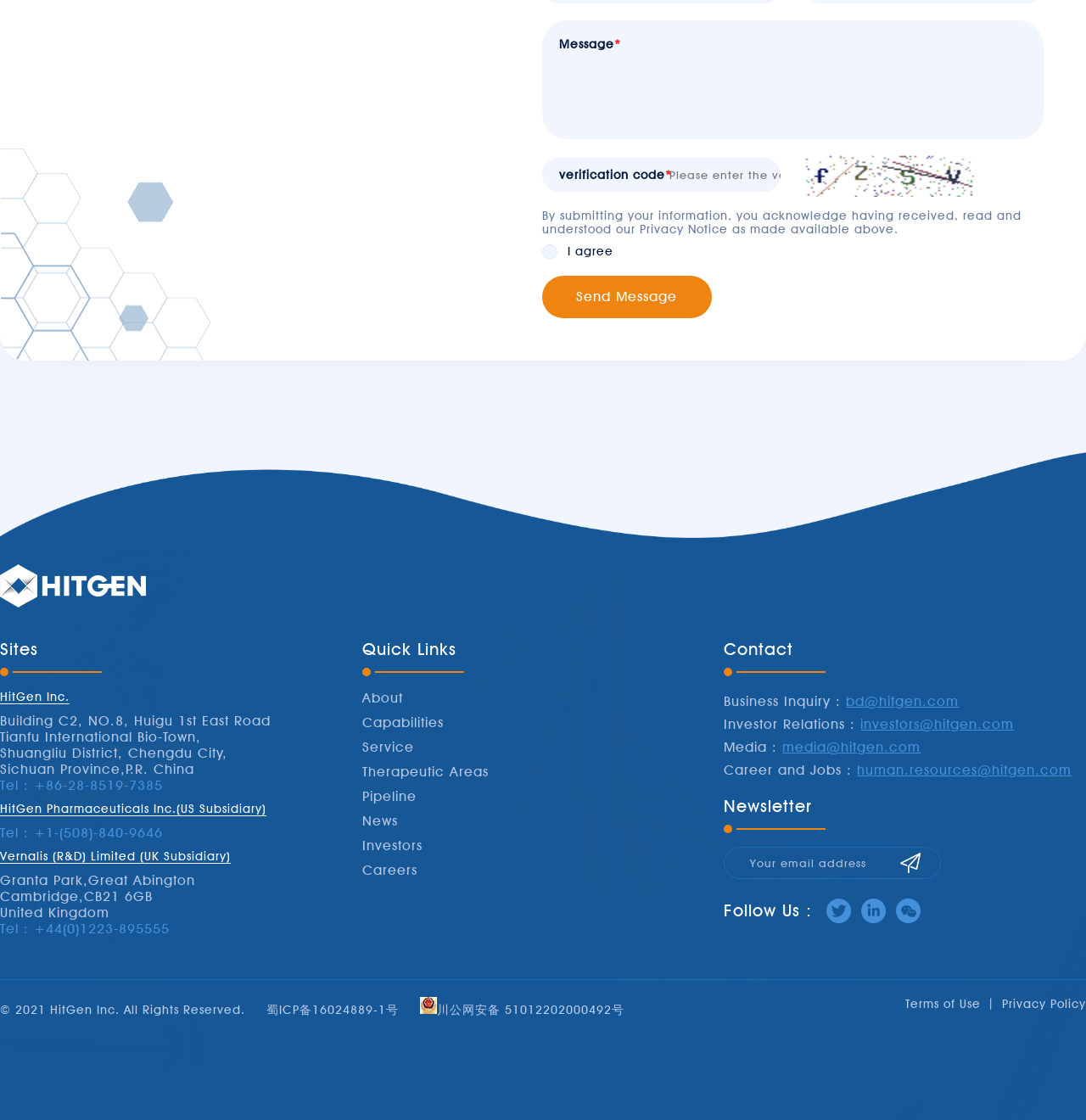Locate the bounding box coordinates of the UI element described by: "name="newsletter_email" placeholder="Your email address"". The bounding box coordinates should consist of four float numbers between 0 and 1, i.e., [left, top, right, bottom].

[0.667, 0.756, 0.867, 0.785]